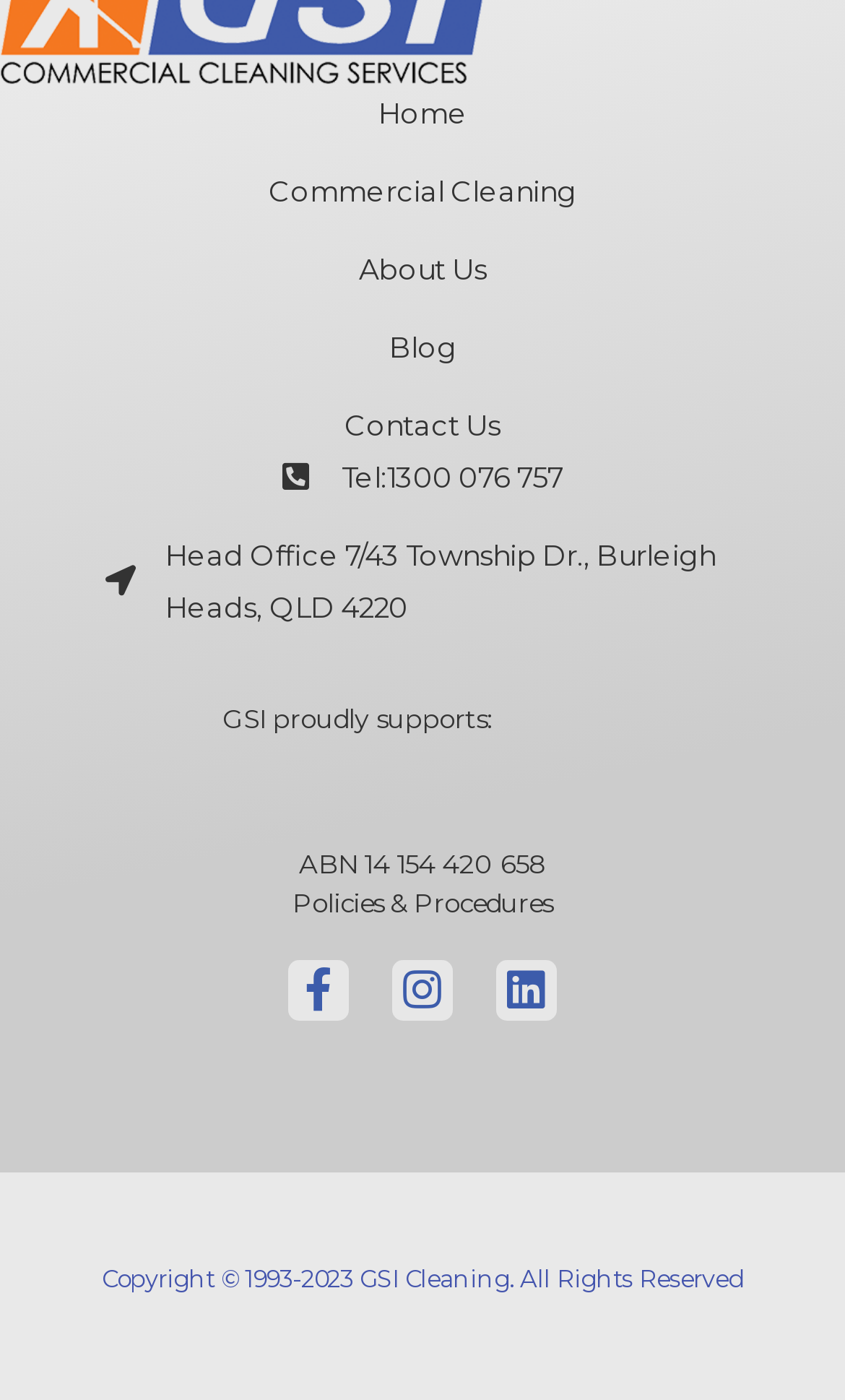Give a concise answer of one word or phrase to the question: 
What is the phone number to contact?

1300 076 757